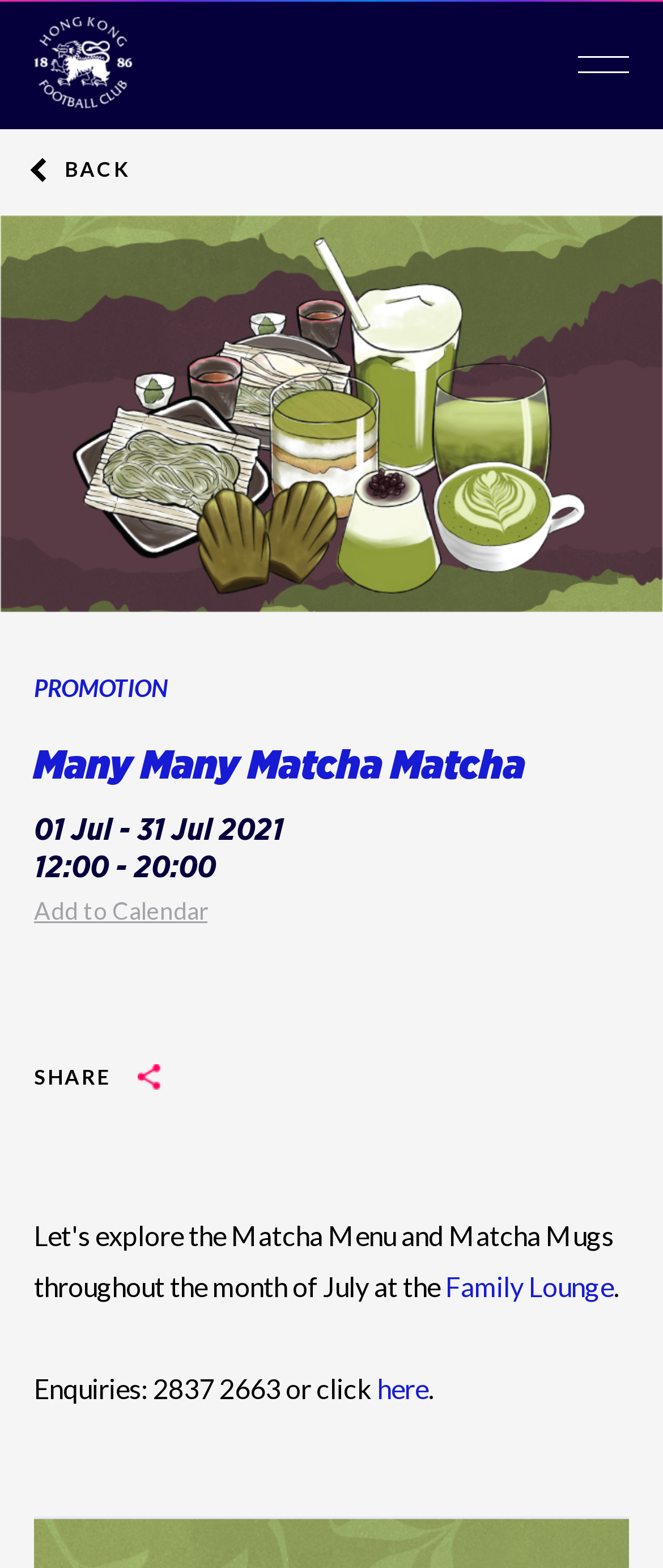Locate the bounding box coordinates of the area to click to fulfill this instruction: "Share on facebook". The bounding box should be presented as four float numbers between 0 and 1, in the order [left, top, right, bottom].

[0.051, 0.673, 0.128, 0.706]